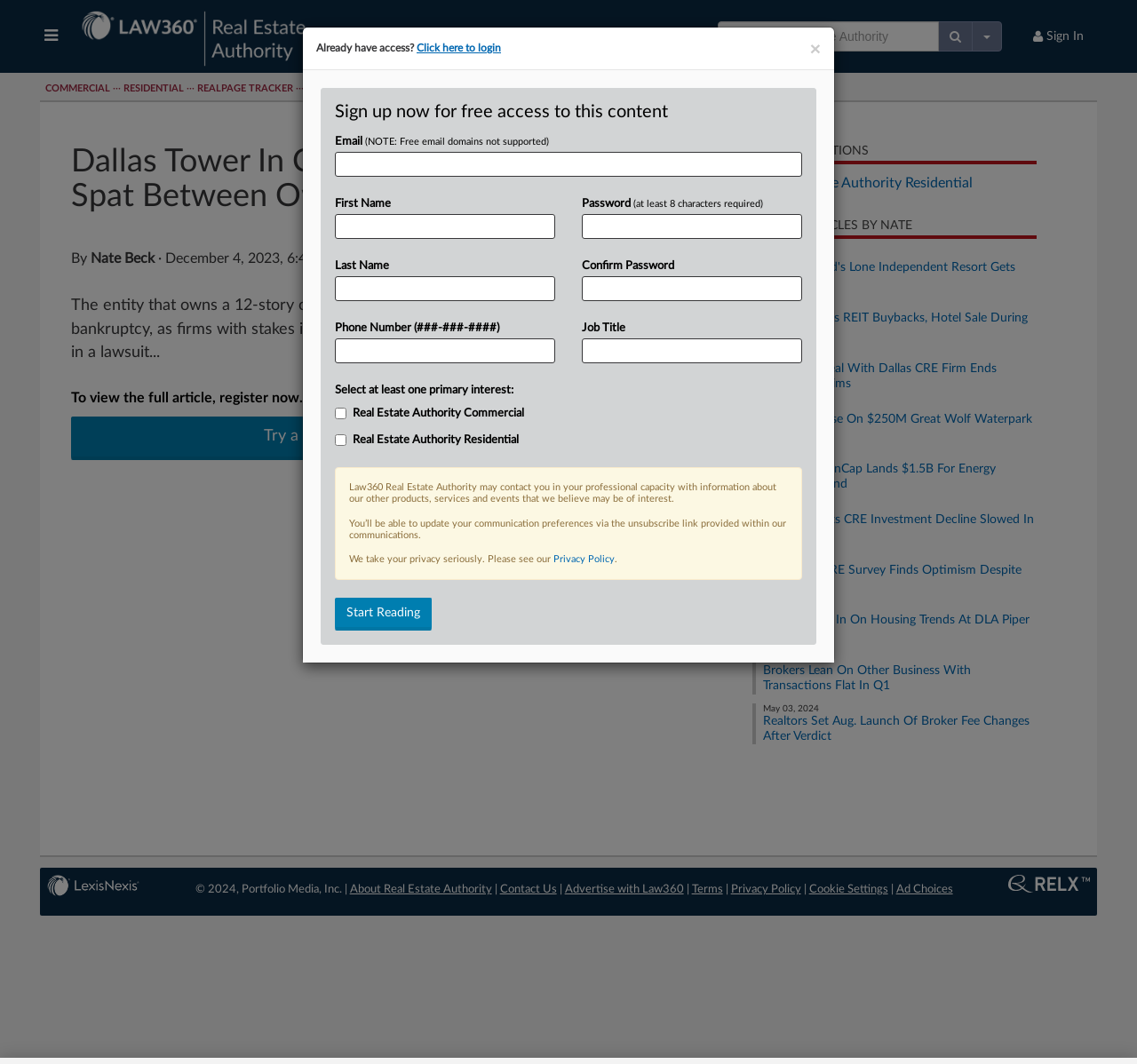How many links are there in the 'RELATED SECTIONS' section?
Give a one-word or short phrase answer based on the image.

1